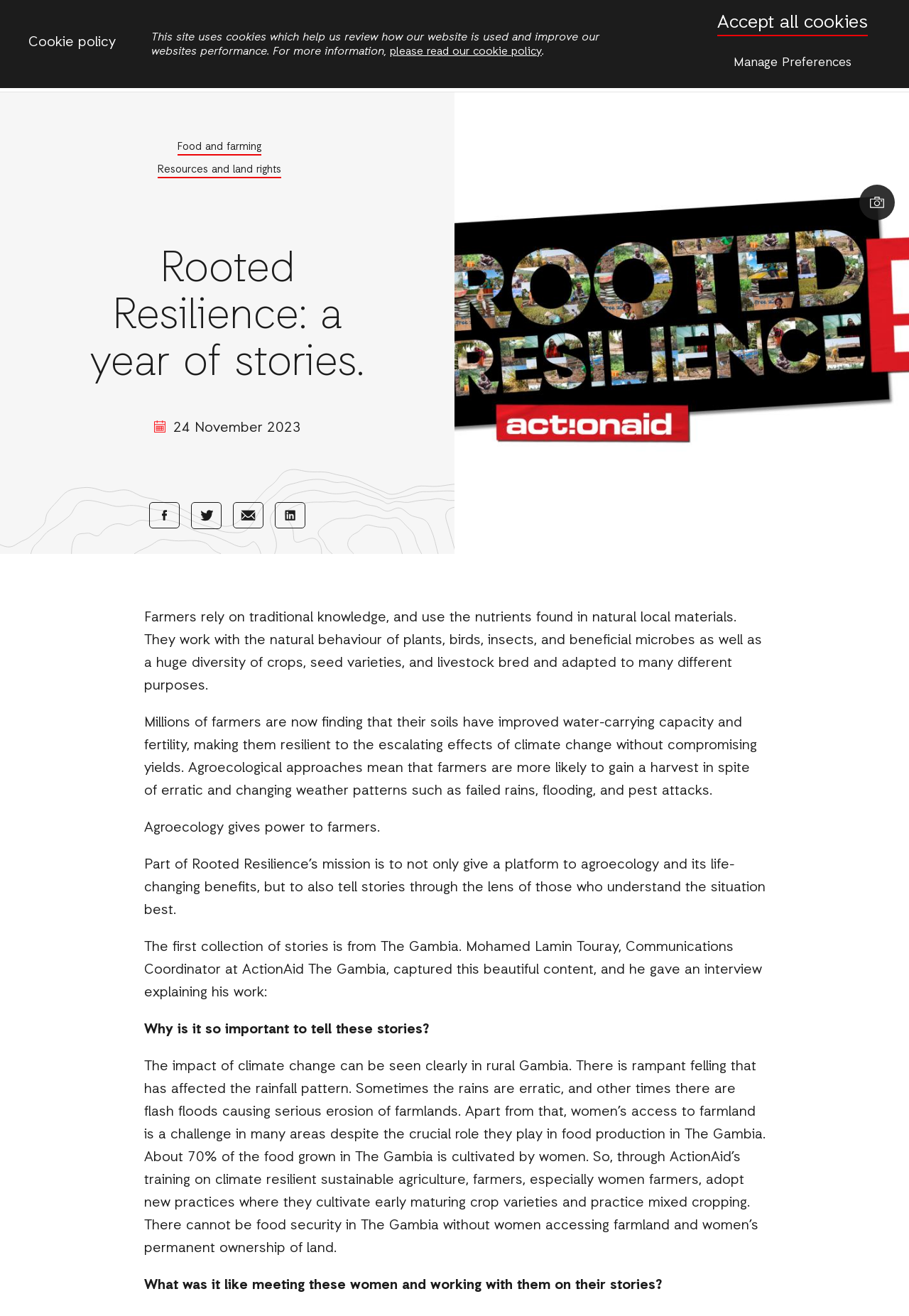Please specify the bounding box coordinates of the element that should be clicked to execute the given instruction: 'Share with Facebook'. Ensure the coordinates are four float numbers between 0 and 1, expressed as [left, top, right, bottom].

[0.164, 0.382, 0.198, 0.402]